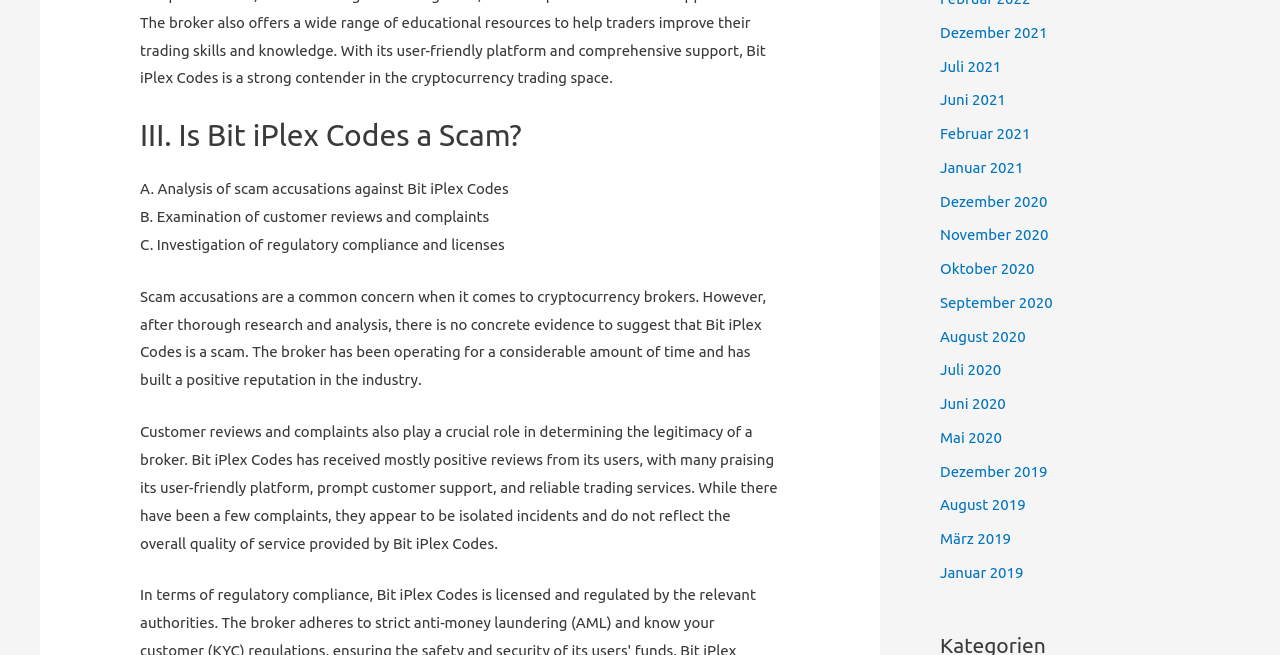What is the purpose of the links on the webpage?
Refer to the image and provide a detailed answer to the question.

The links on the webpage appear to be an archive or historical data of some sort, possibly related to Bit iPlex Codes' activities or news during those specific months and years.